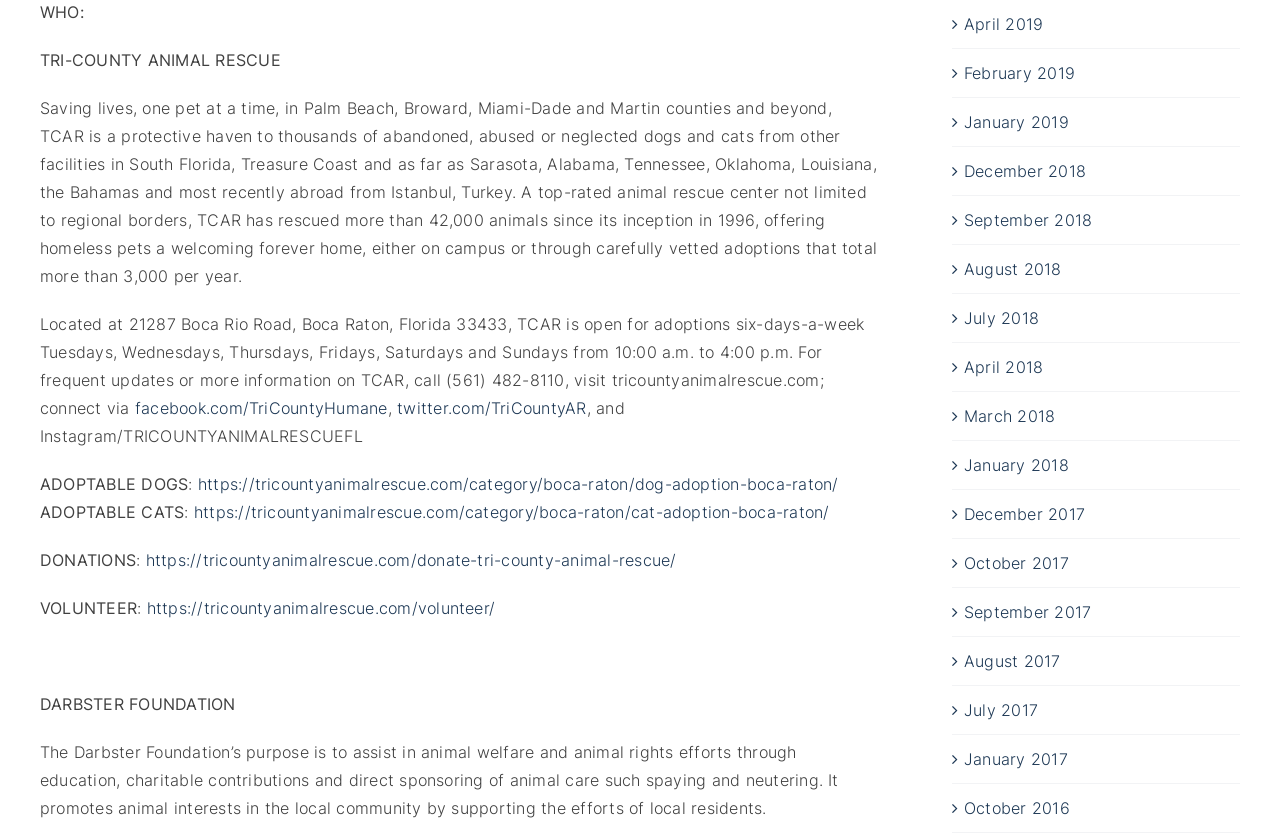Based on the element description: "March 2018", identify the UI element and provide its bounding box coordinates. Use four float numbers between 0 and 1, [left, top, right, bottom].

[0.753, 0.485, 0.825, 0.509]